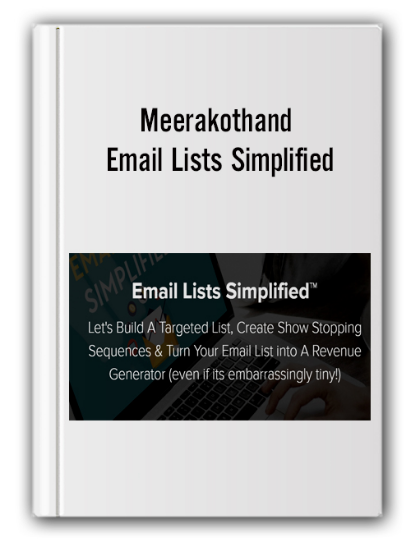What is the purpose of the guide?
Using the picture, provide a one-word or short phrase answer.

To help users succeed in email marketing